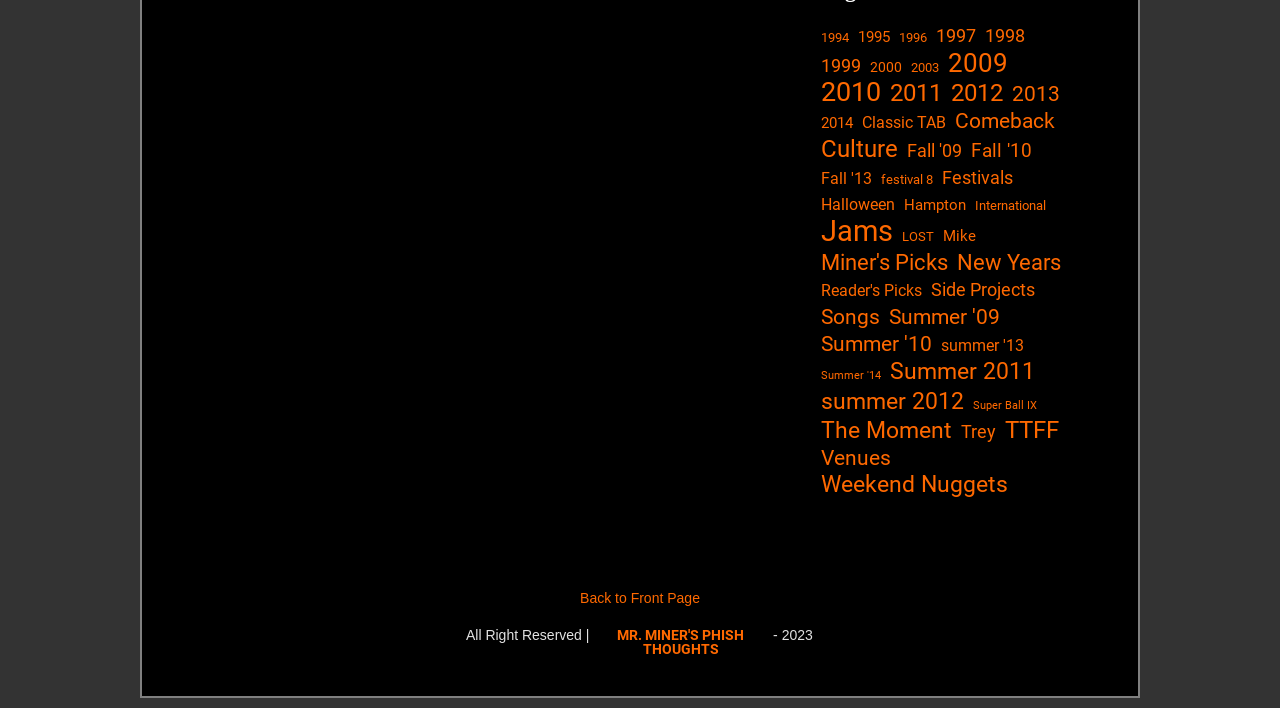How many items are in the 'Summer 2011' category?
Provide a concise answer using a single word or phrase based on the image.

85